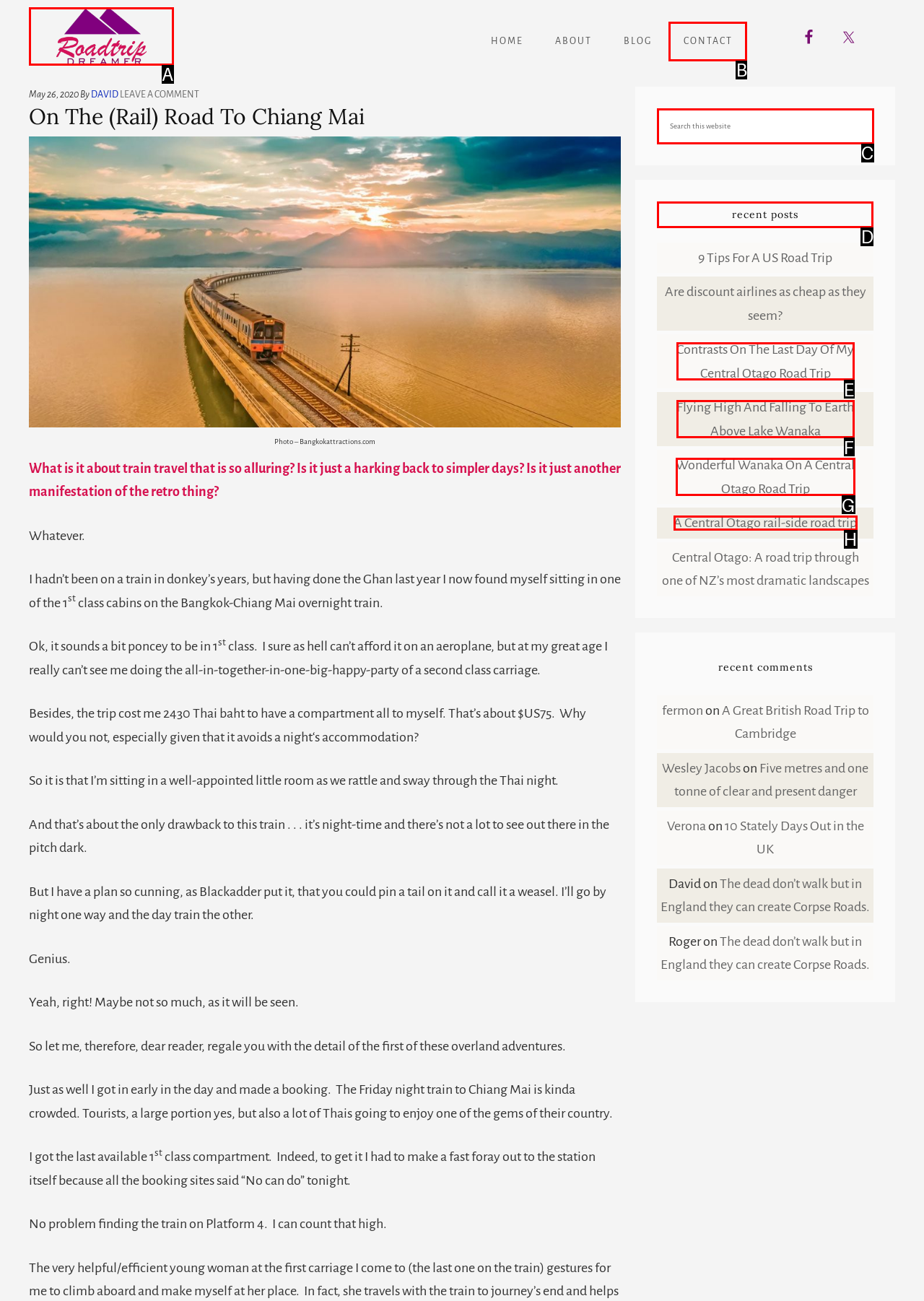Provide the letter of the HTML element that you need to click on to perform the task: View recent posts.
Answer with the letter corresponding to the correct option.

D